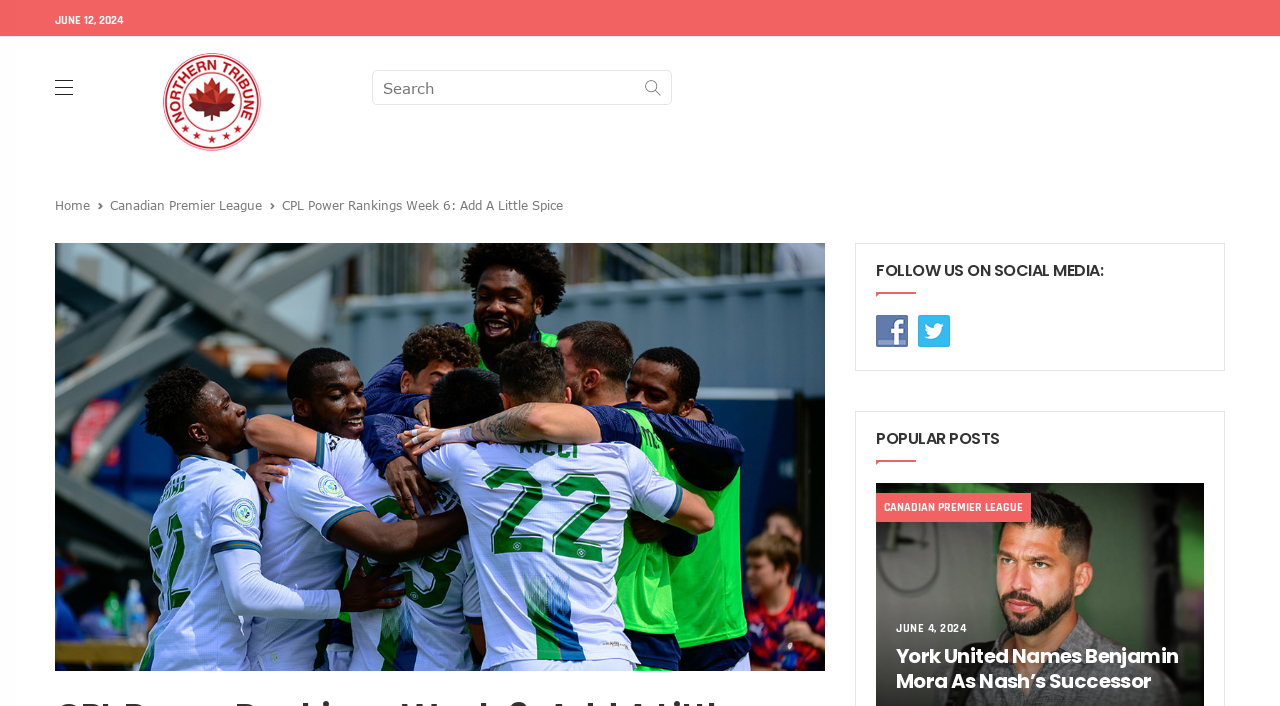Please specify the bounding box coordinates of the element that should be clicked to execute the given instruction: 'go to home page'. Ensure the coordinates are four float numbers between 0 and 1, expressed as [left, top, right, bottom].

[0.043, 0.28, 0.07, 0.3]